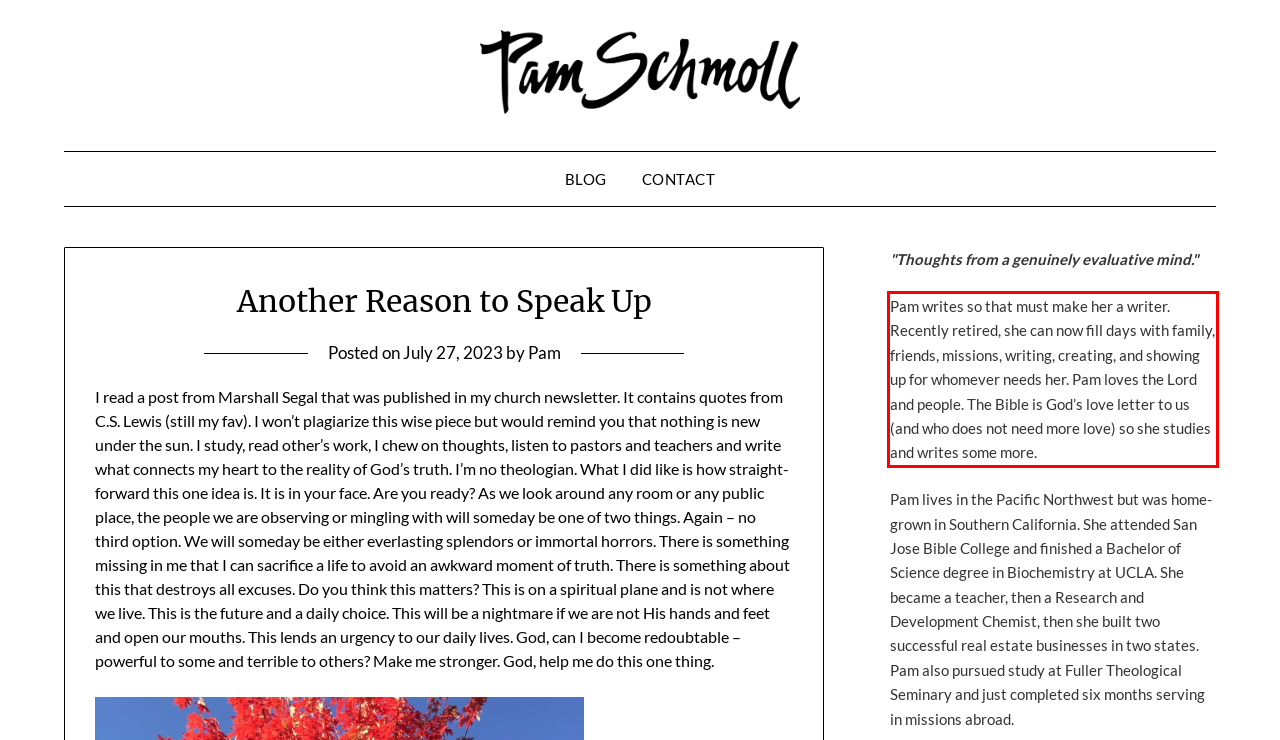You have a webpage screenshot with a red rectangle surrounding a UI element. Extract the text content from within this red bounding box.

Pam writes so that must make her a writer. Recently retired, she can now fill days with family, friends, missions, writing, creating, and showing up for whomever needs her. Pam loves the Lord and people. The Bible is God’s love letter to us (and who does not need more love) so she studies and writes some more.